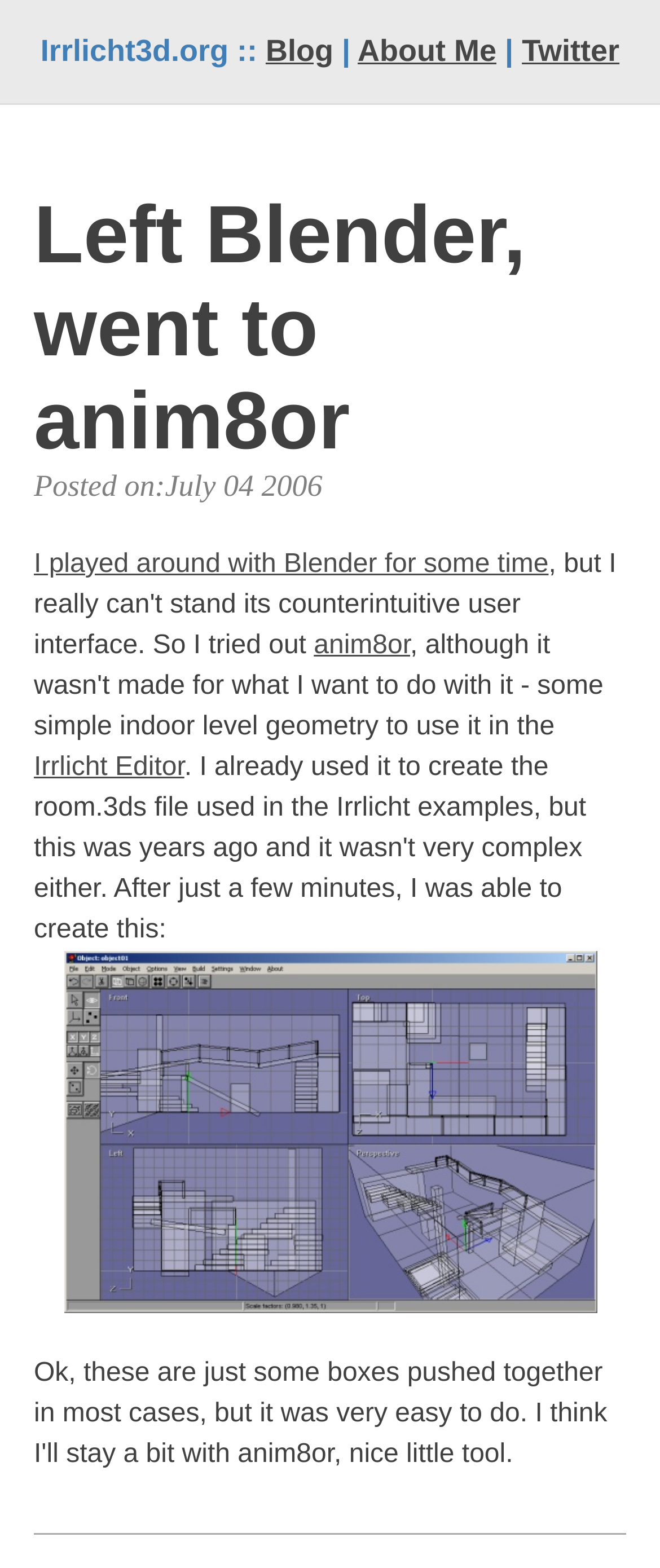Identify the bounding box for the UI element described as: "About Me". Ensure the coordinates are four float numbers between 0 and 1, formatted as [left, top, right, bottom].

[0.542, 0.022, 0.752, 0.043]